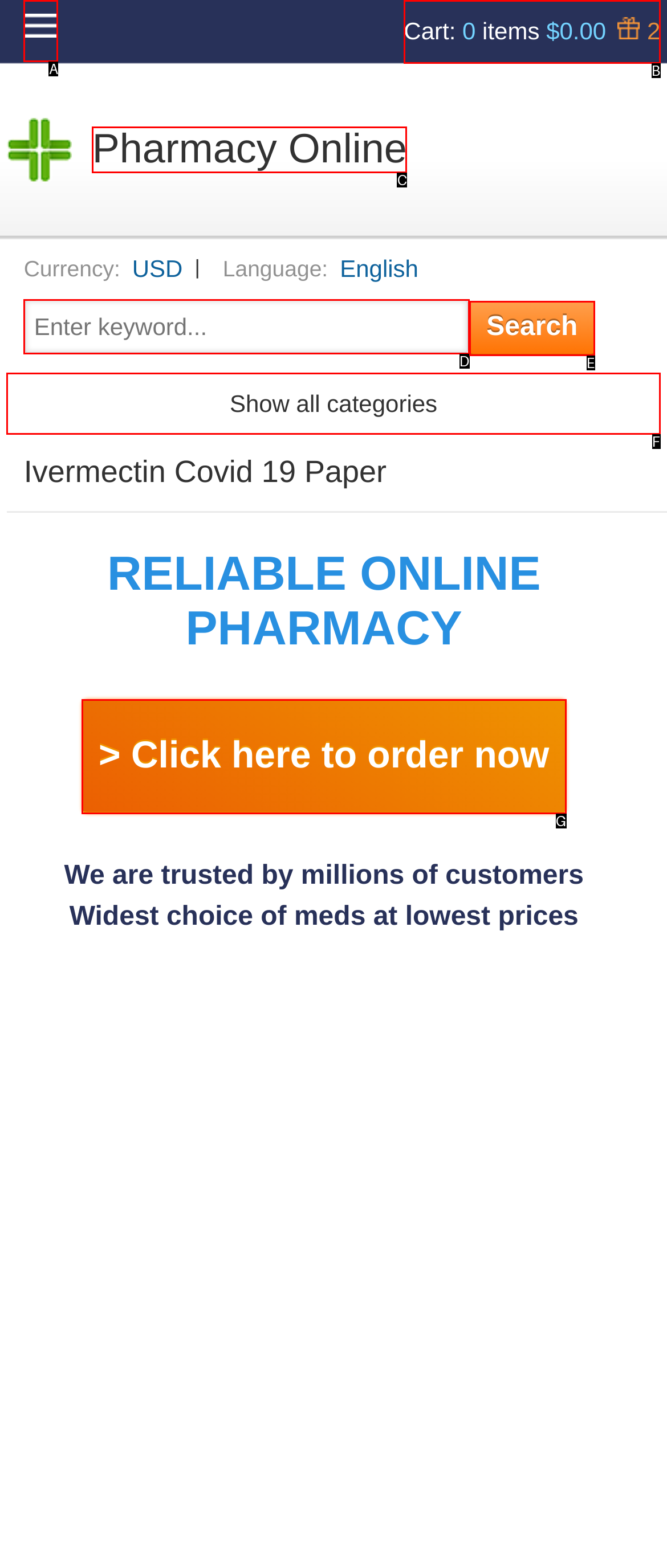Pick the option that best fits the description: 301-383-0330. Reply with the letter of the matching option directly.

None